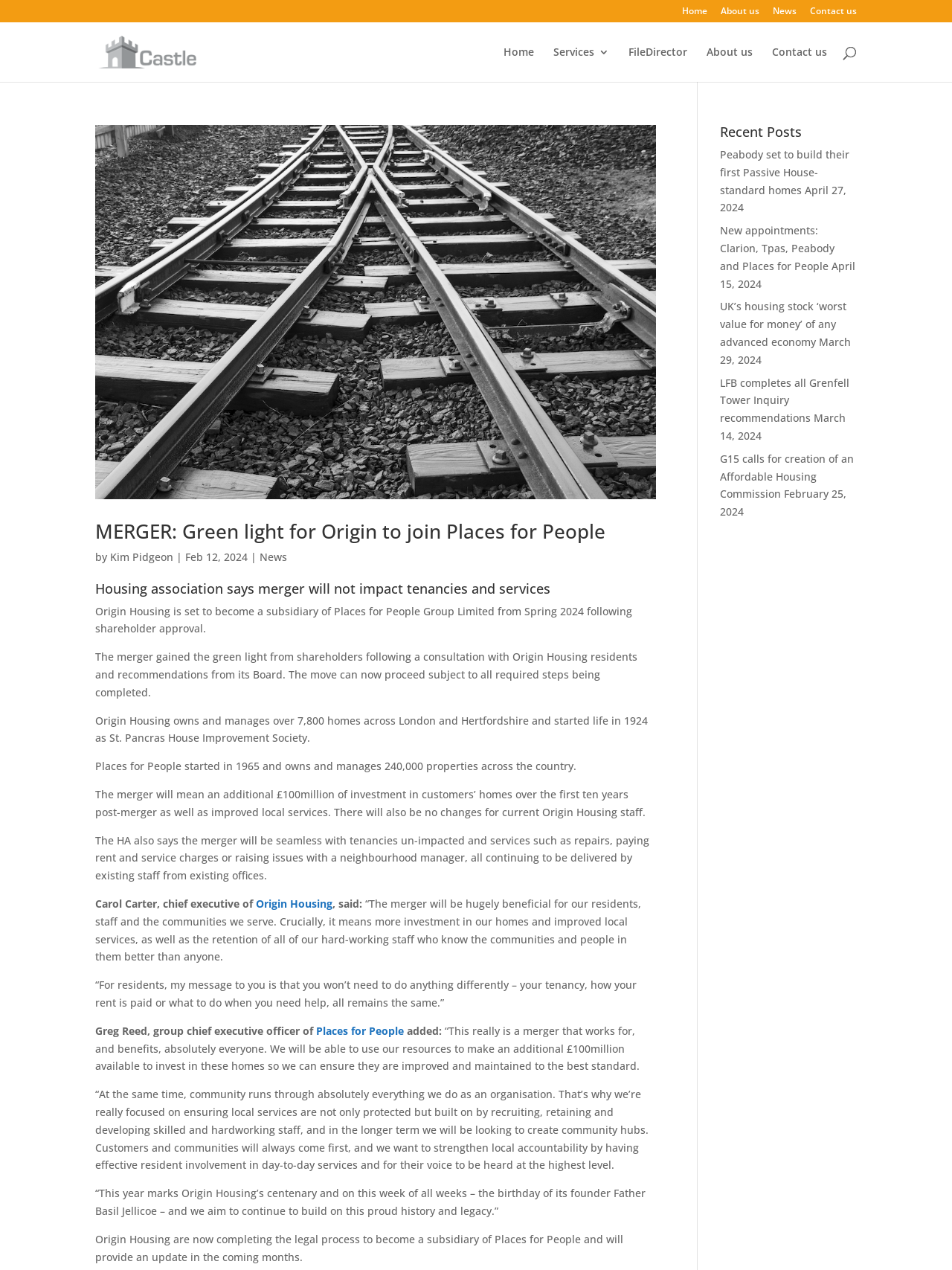Locate the bounding box coordinates of the element's region that should be clicked to carry out the following instruction: "Search for something". The coordinates need to be four float numbers between 0 and 1, i.e., [left, top, right, bottom].

[0.157, 0.017, 0.877, 0.018]